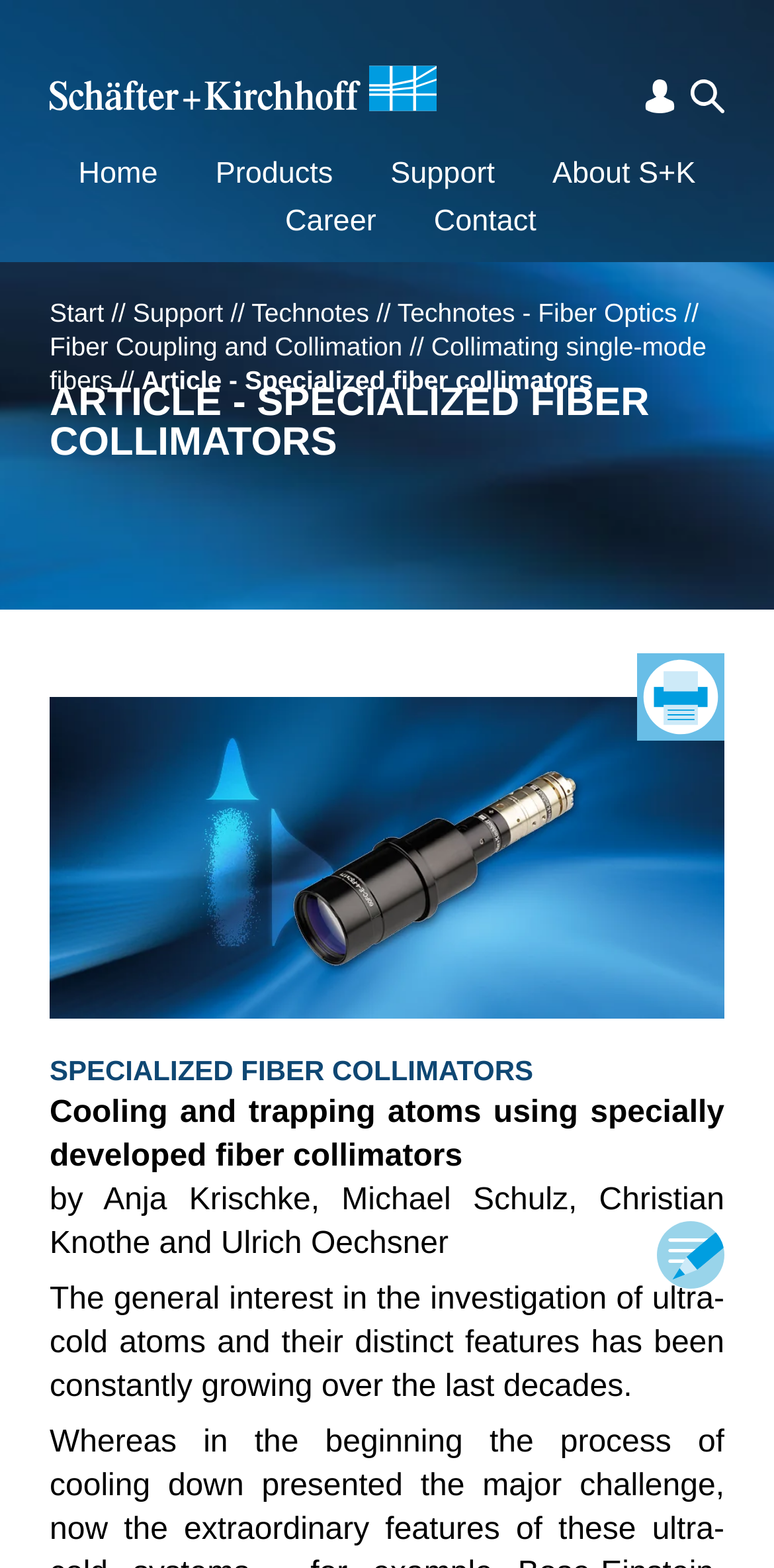Provide a one-word or short-phrase answer to the question:
What is the topic of the section below the main heading?

Specialized fiber collimators